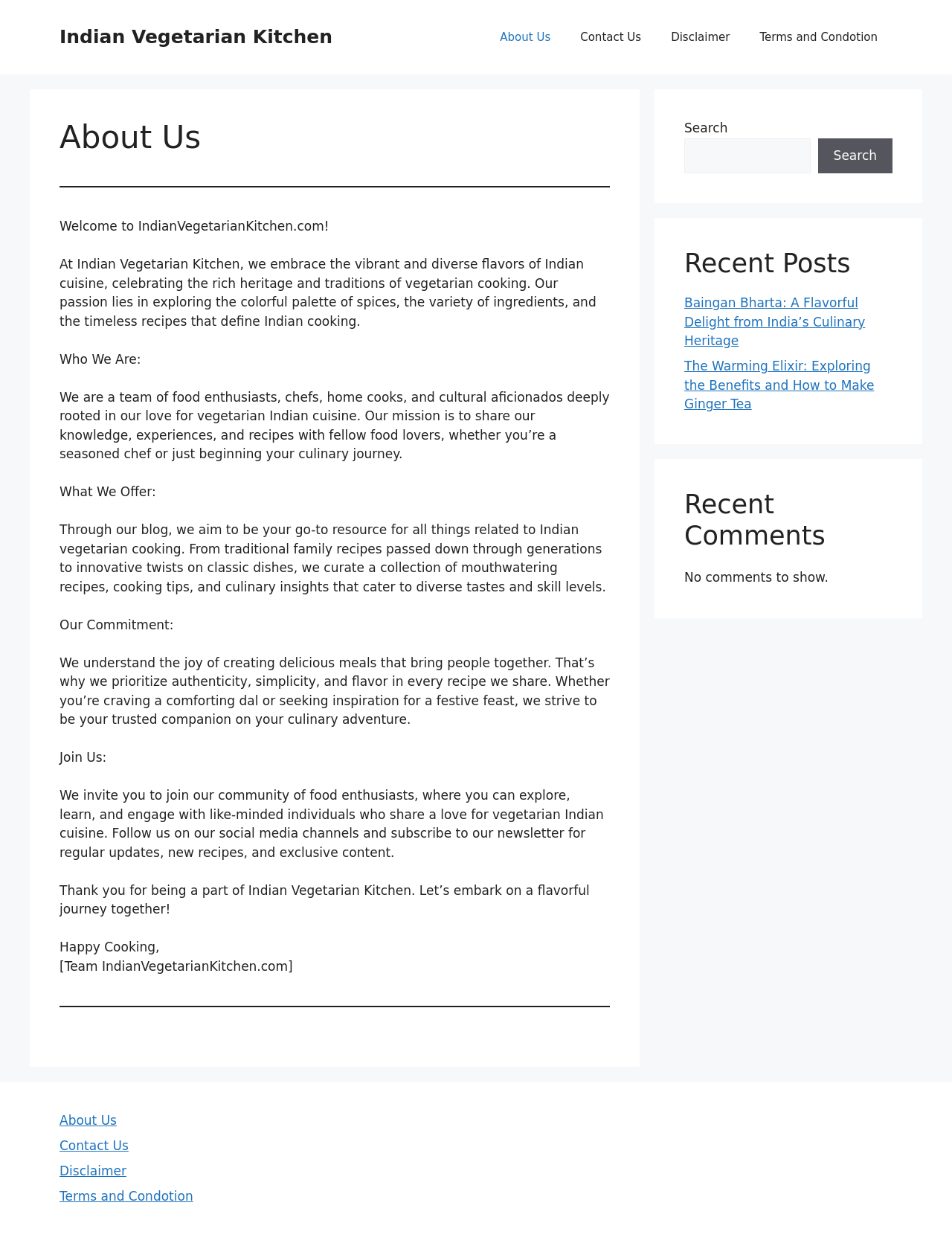Determine the bounding box coordinates of the section to be clicked to follow the instruction: "Read the 'Baingan Bharta' post". The coordinates should be given as four float numbers between 0 and 1, formatted as [left, top, right, bottom].

[0.719, 0.236, 0.909, 0.278]